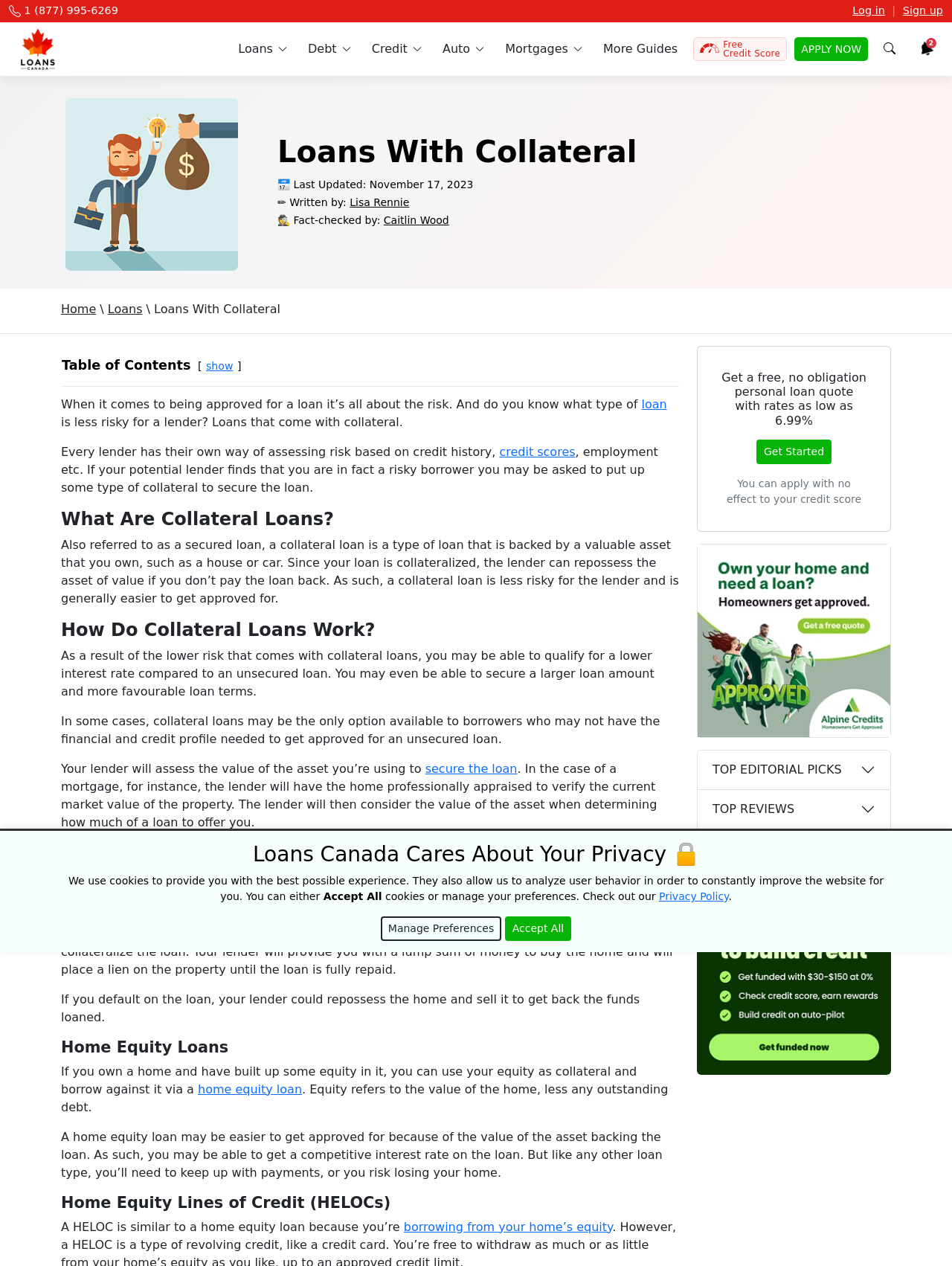What type of loan is secured by a house?
Respond to the question with a well-detailed and thorough answer.

Based on the webpage's content, especially the heading 'Mortgages' and the text 'A mortgage is a common example of a collateral loan. In this case, the house would be used to collateralize the loan...', I can conclude that a mortgage is a type of loan that is secured by a house.